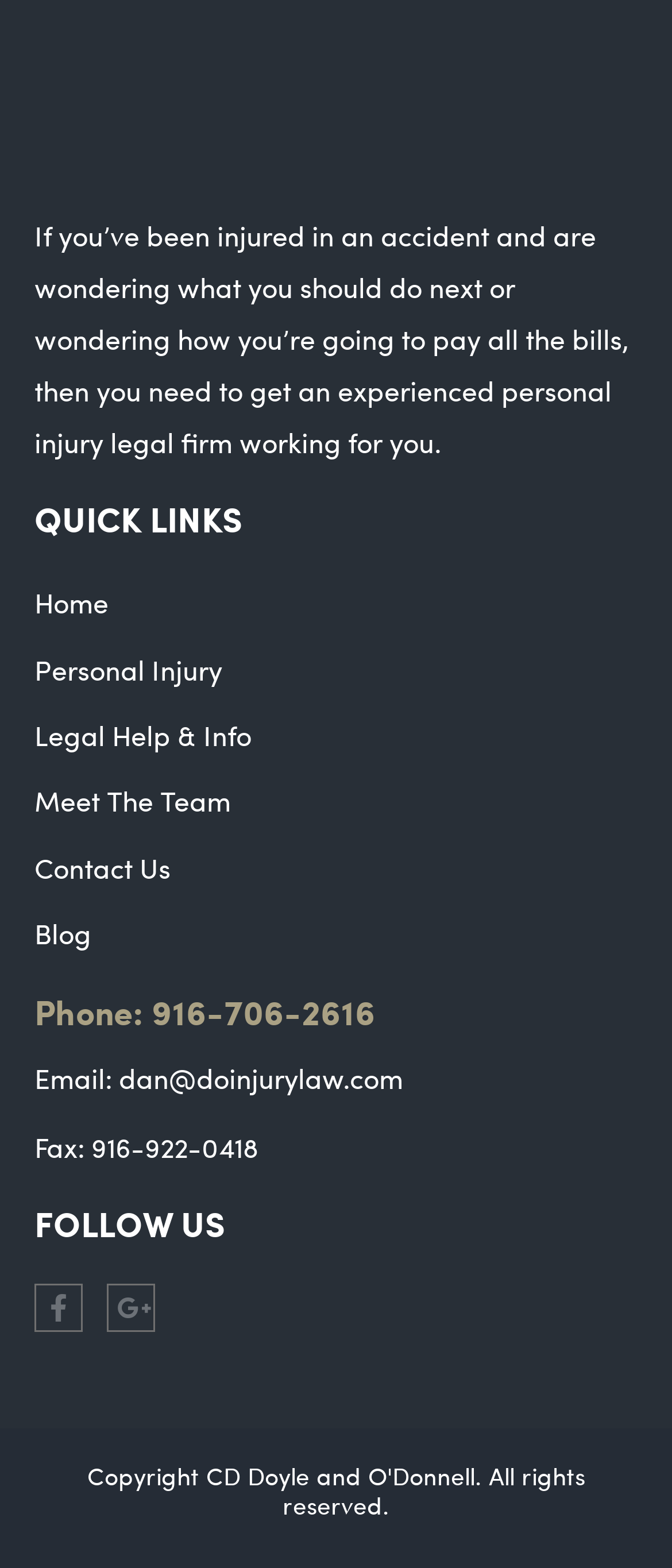Use the details in the image to answer the question thoroughly: 
What is the email address to contact?

I found the email address by looking at the section with the text 'Email:' and found the link with the email address 'dan@doinjurylaw.com'.